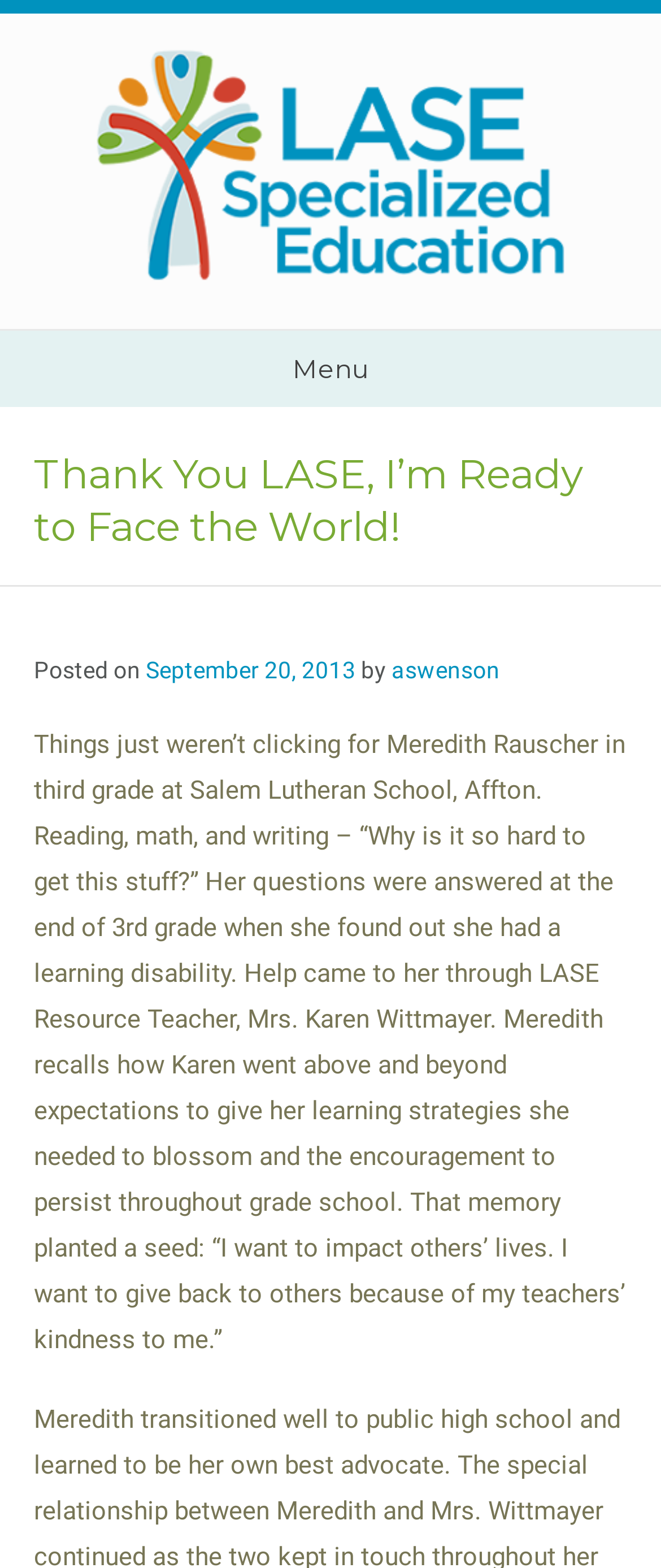Answer the question with a brief word or phrase:
Who helped Meredith Rauscher with her learning disability?

Mrs. Karen Wittmayer